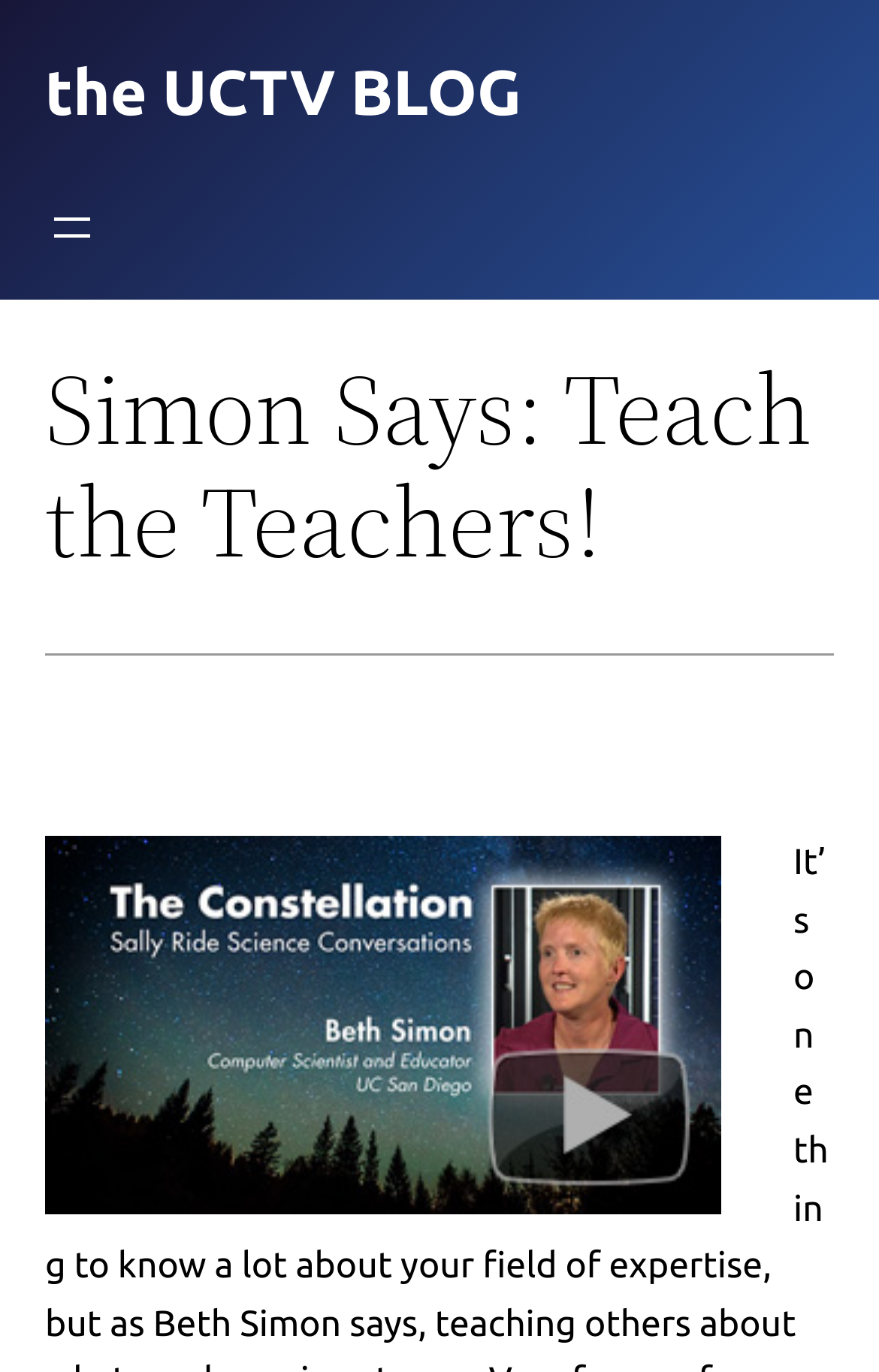Please extract the webpage's main title and generate its text content.

the UCTV BLOG